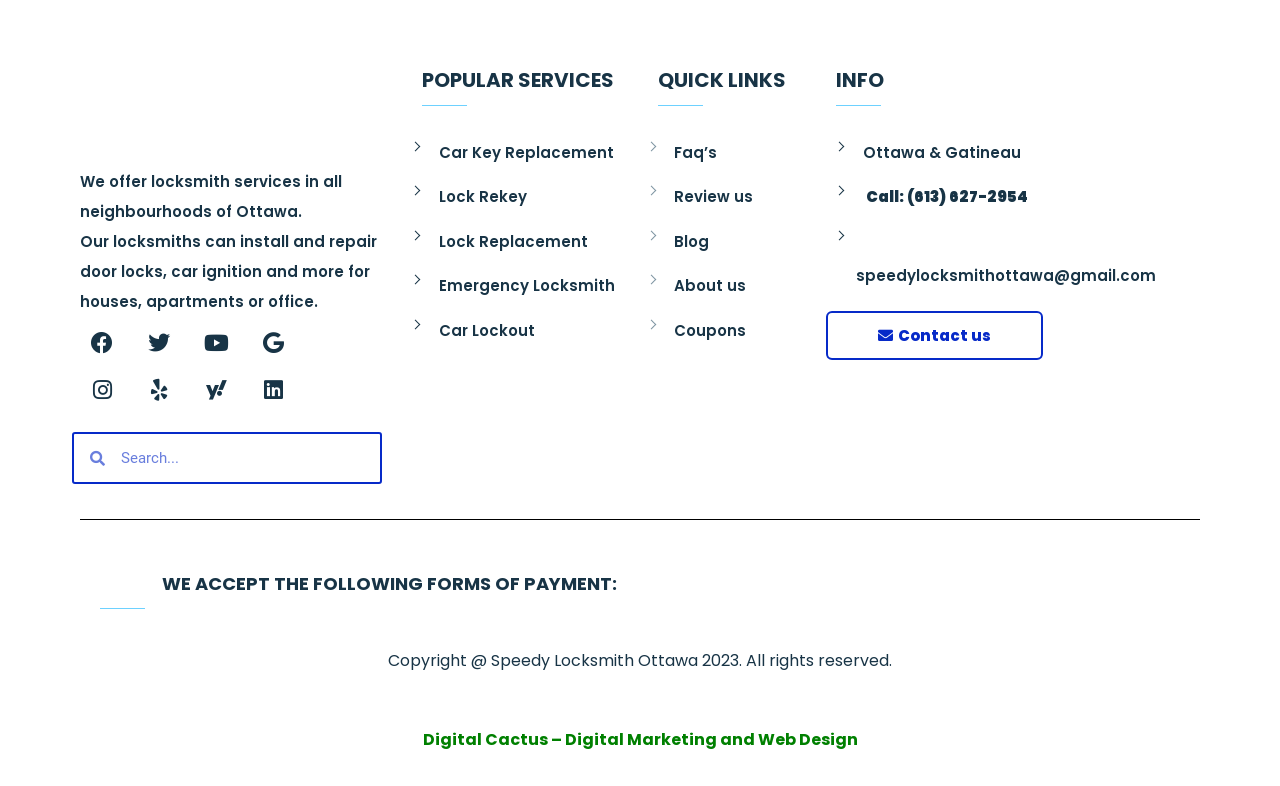Use a single word or phrase to answer the question:
What is the email address to contact?

speedylocksmithottawa@gmail.com